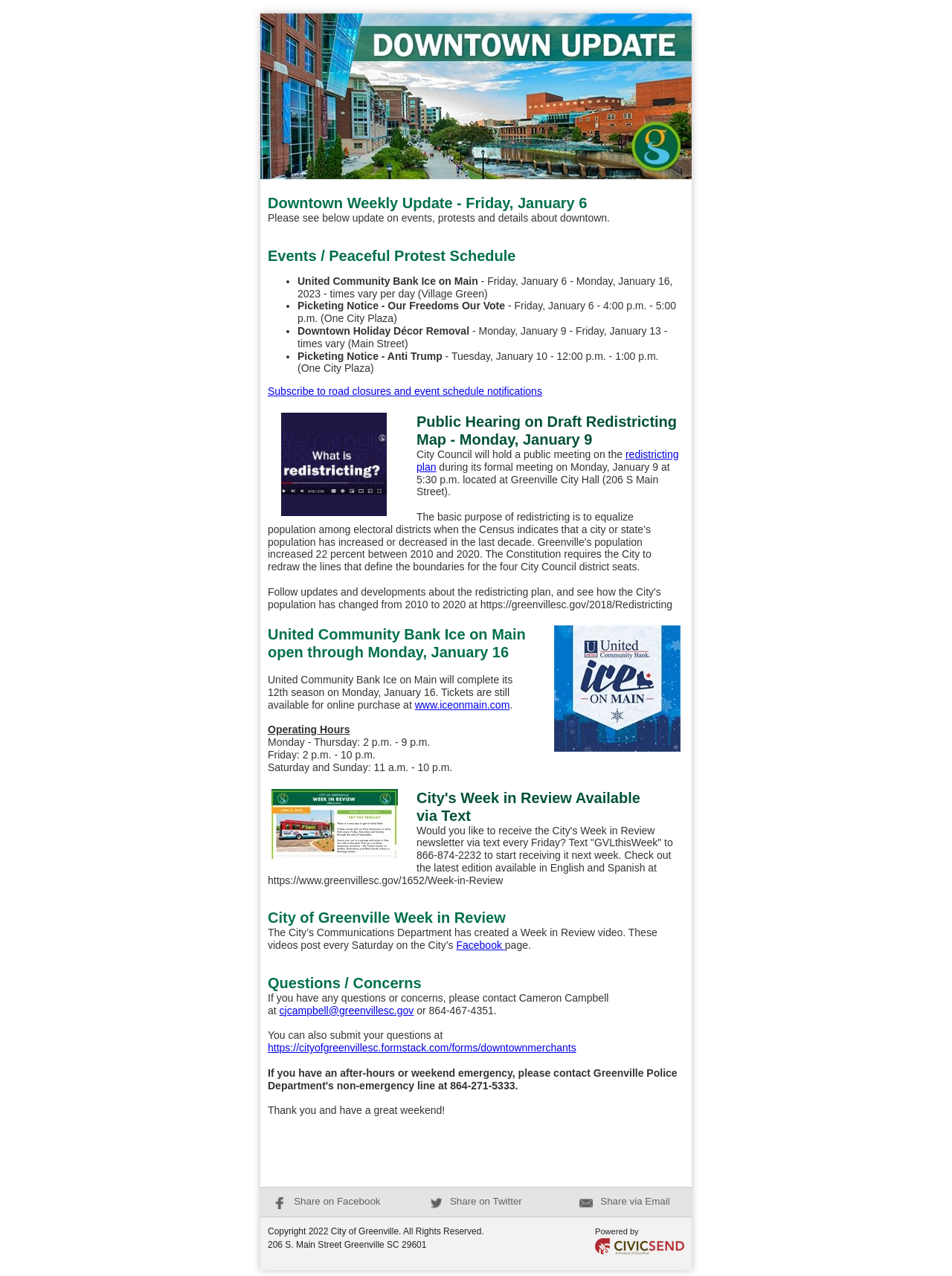Can you look at the image and give a comprehensive answer to the question:
What is the operating hour of United Community Bank Ice on Main on Friday?

The operating hour of United Community Bank Ice on Main on Friday is from 2 p.m. to 10 p.m.